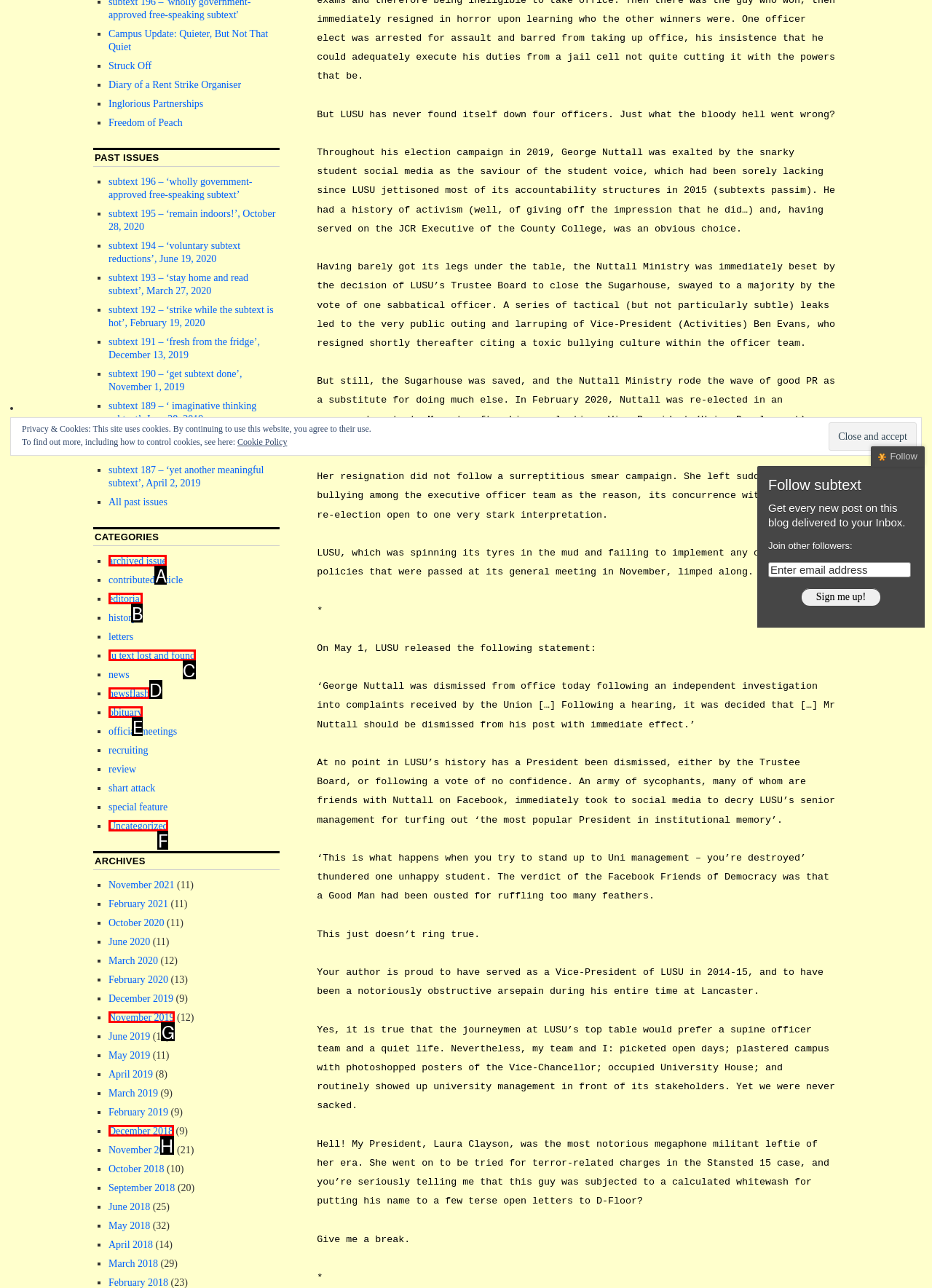Choose the option that matches the following description: archived issue
Reply with the letter of the selected option directly.

A